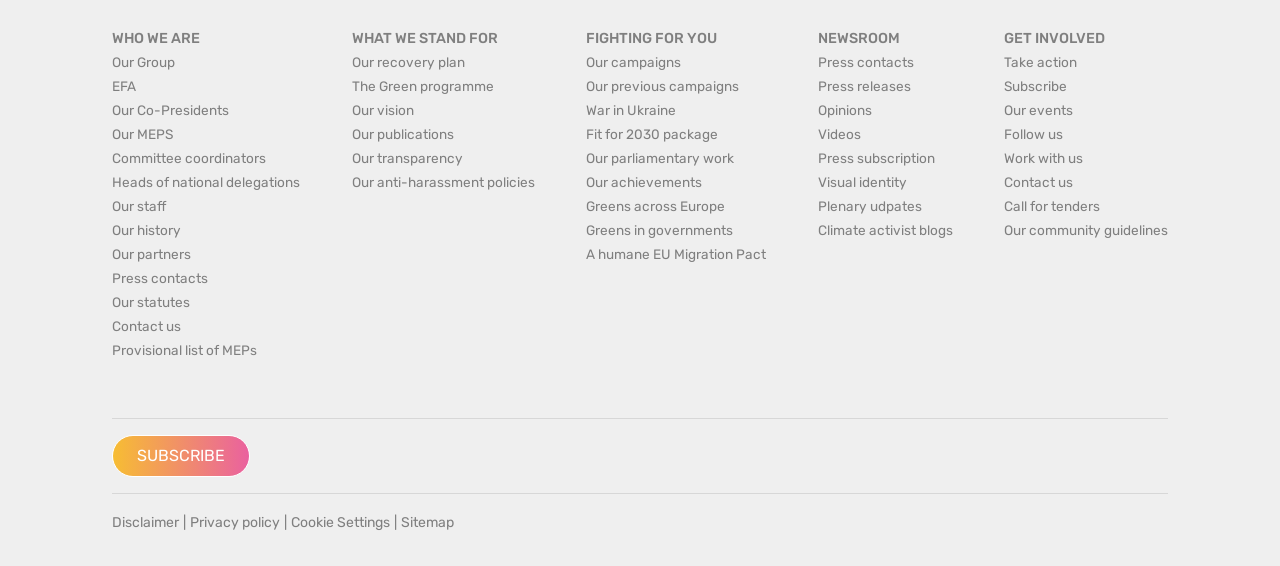Can you pinpoint the bounding box coordinates for the clickable element required for this instruction: "View 'Our recovery plan'"? The coordinates should be four float numbers between 0 and 1, i.e., [left, top, right, bottom].

[0.275, 0.096, 0.363, 0.124]